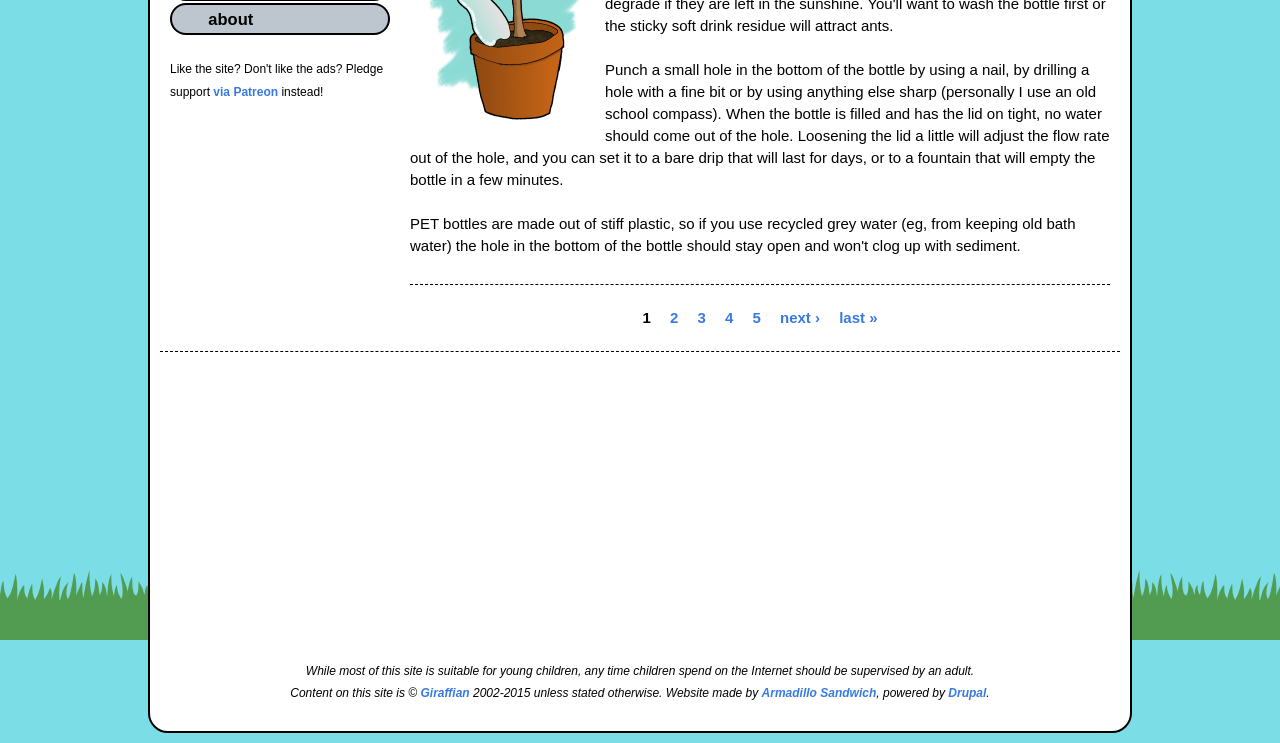Using the given element description, provide the bounding box coordinates (top-left x, top-left y, bottom-right x, bottom-right y) for the corresponding UI element in the screenshot: Armadillo Sandwich

[0.595, 0.923, 0.685, 0.942]